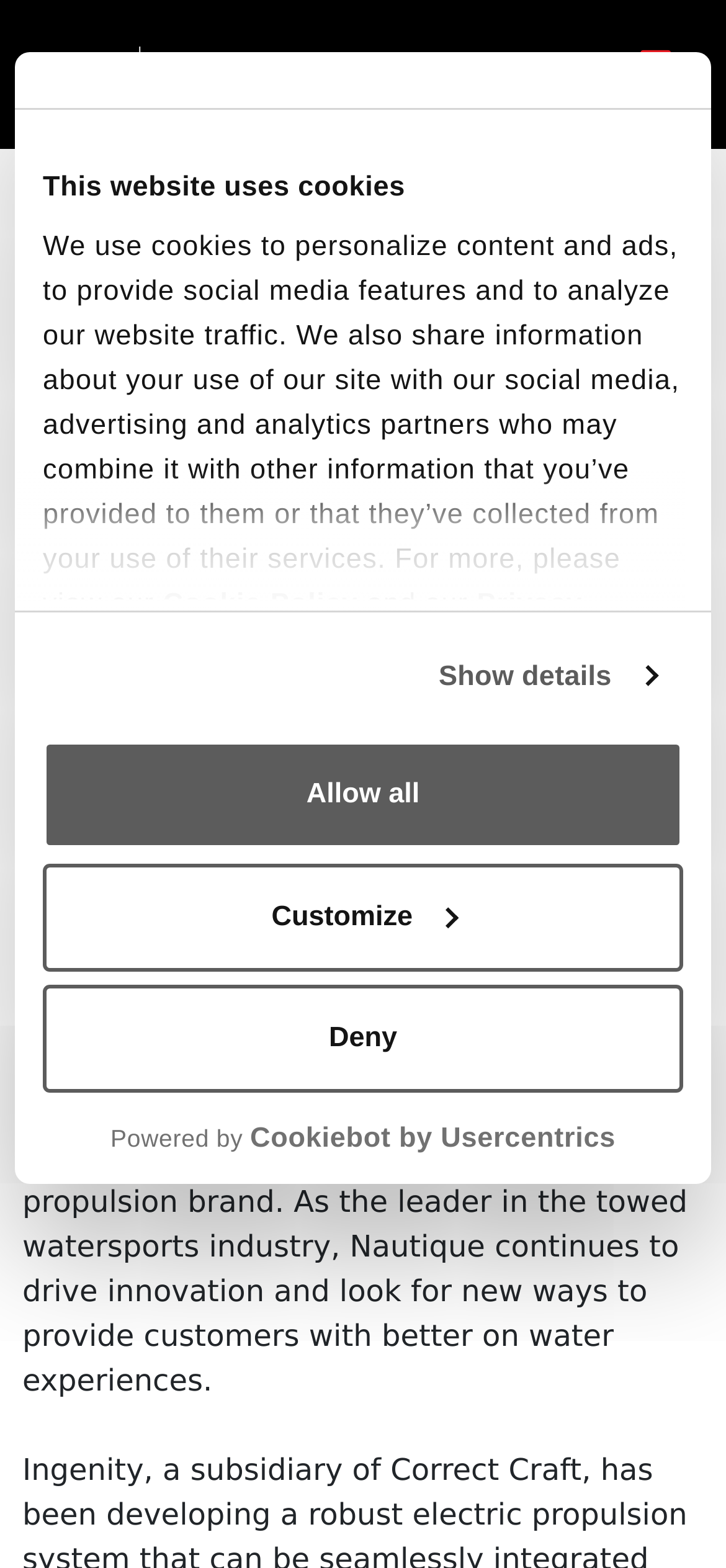Based on the element description: "email me", identify the UI element and provide its bounding box coordinates. Use four float numbers between 0 and 1, [left, top, right, bottom].

None